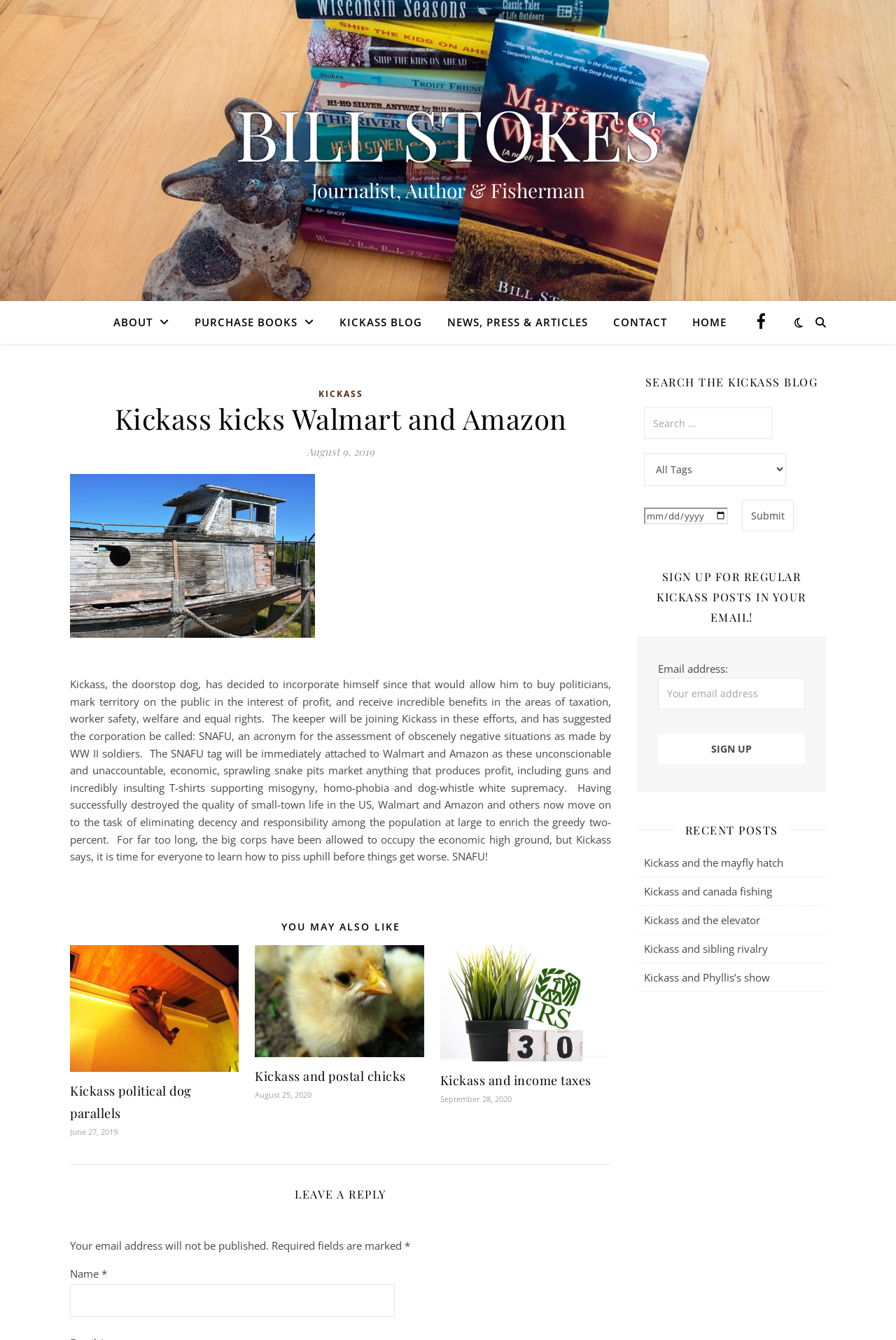Highlight the bounding box coordinates of the region I should click on to meet the following instruction: "Leave a reply in the comment section".

[0.078, 0.958, 0.44, 0.983]